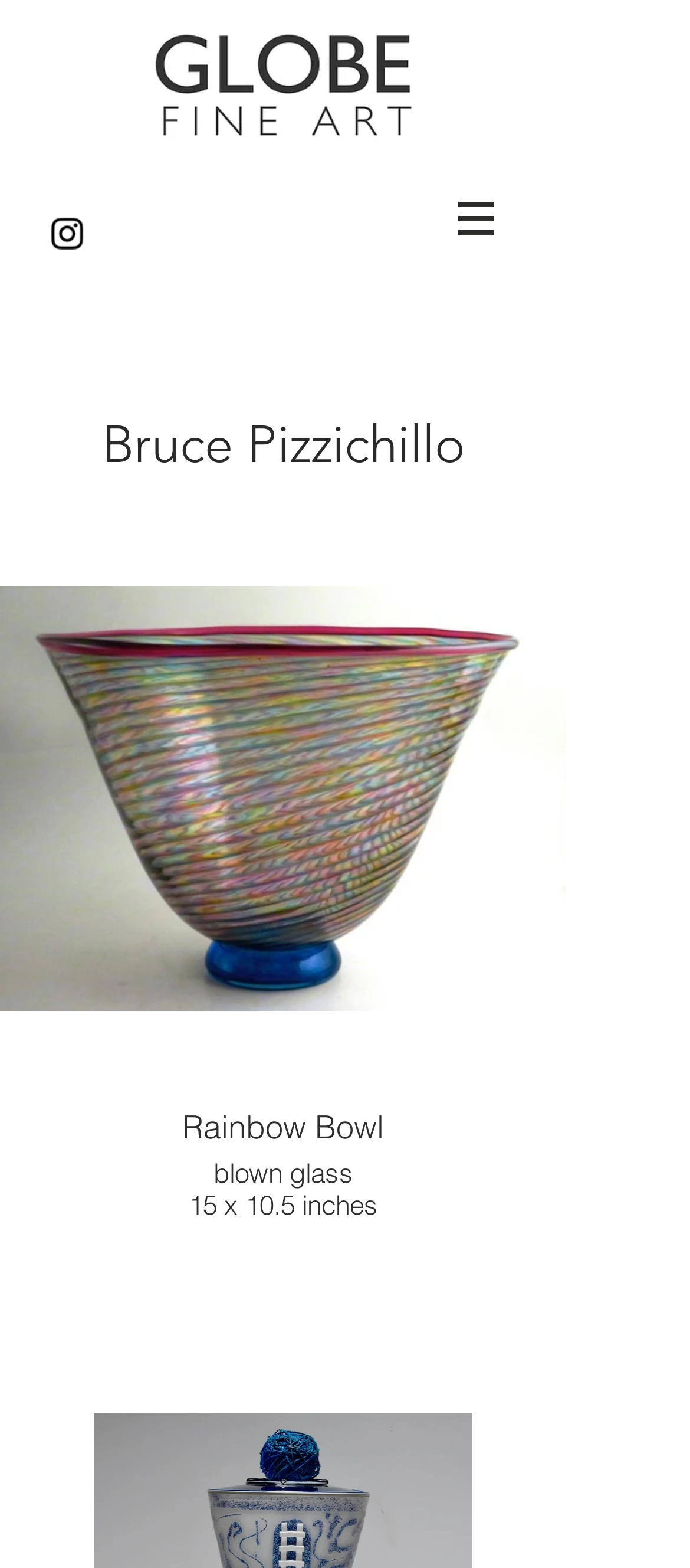Using floating point numbers between 0 and 1, provide the bounding box coordinates in the format (top-left x, top-left y, bottom-right x, bottom-right y). Locate the UI element described here: aria-label="Black Instagram Icon"

[0.067, 0.135, 0.128, 0.163]